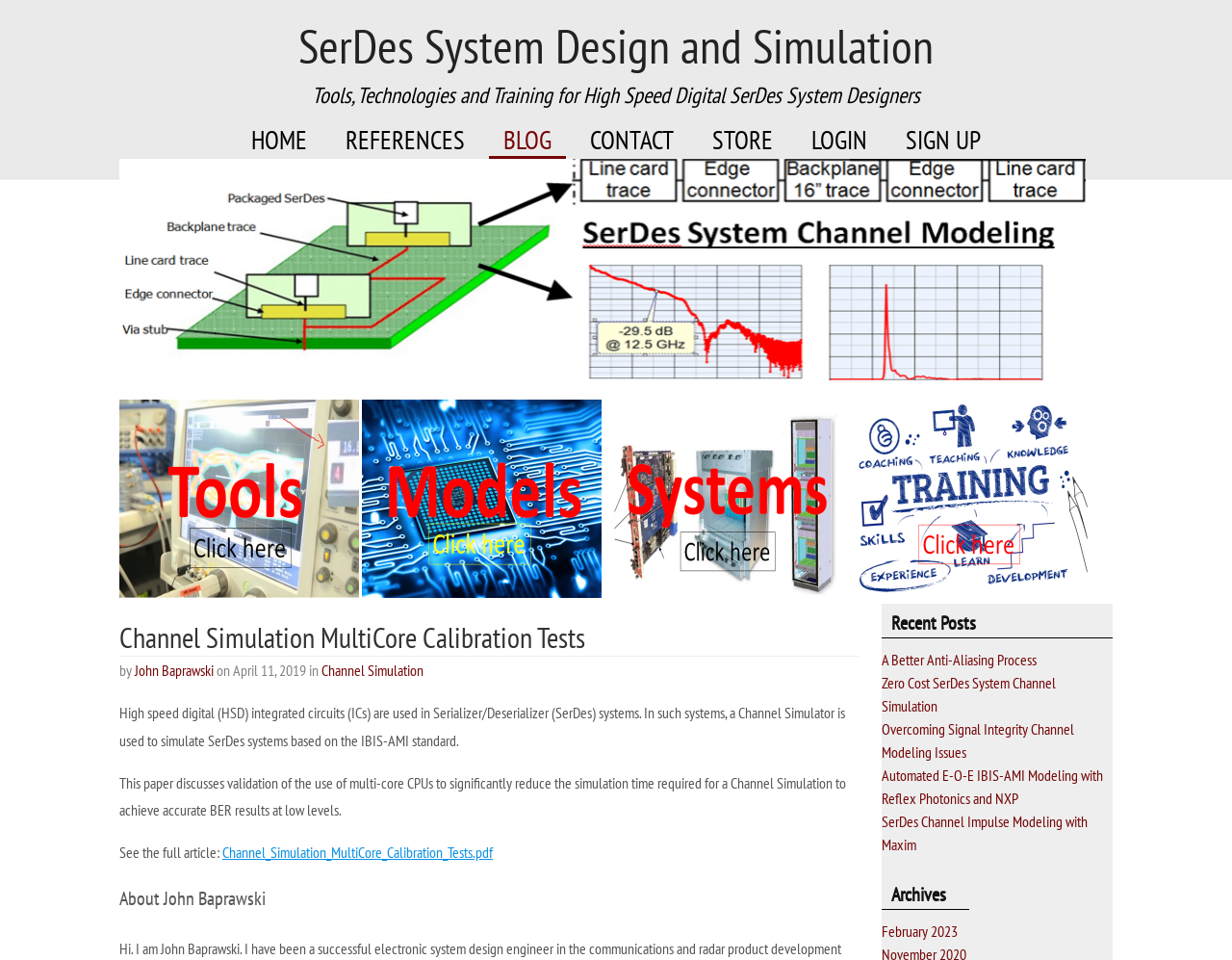How many recent posts are listed on the webpage?
Look at the image and answer with only one word or phrase.

5